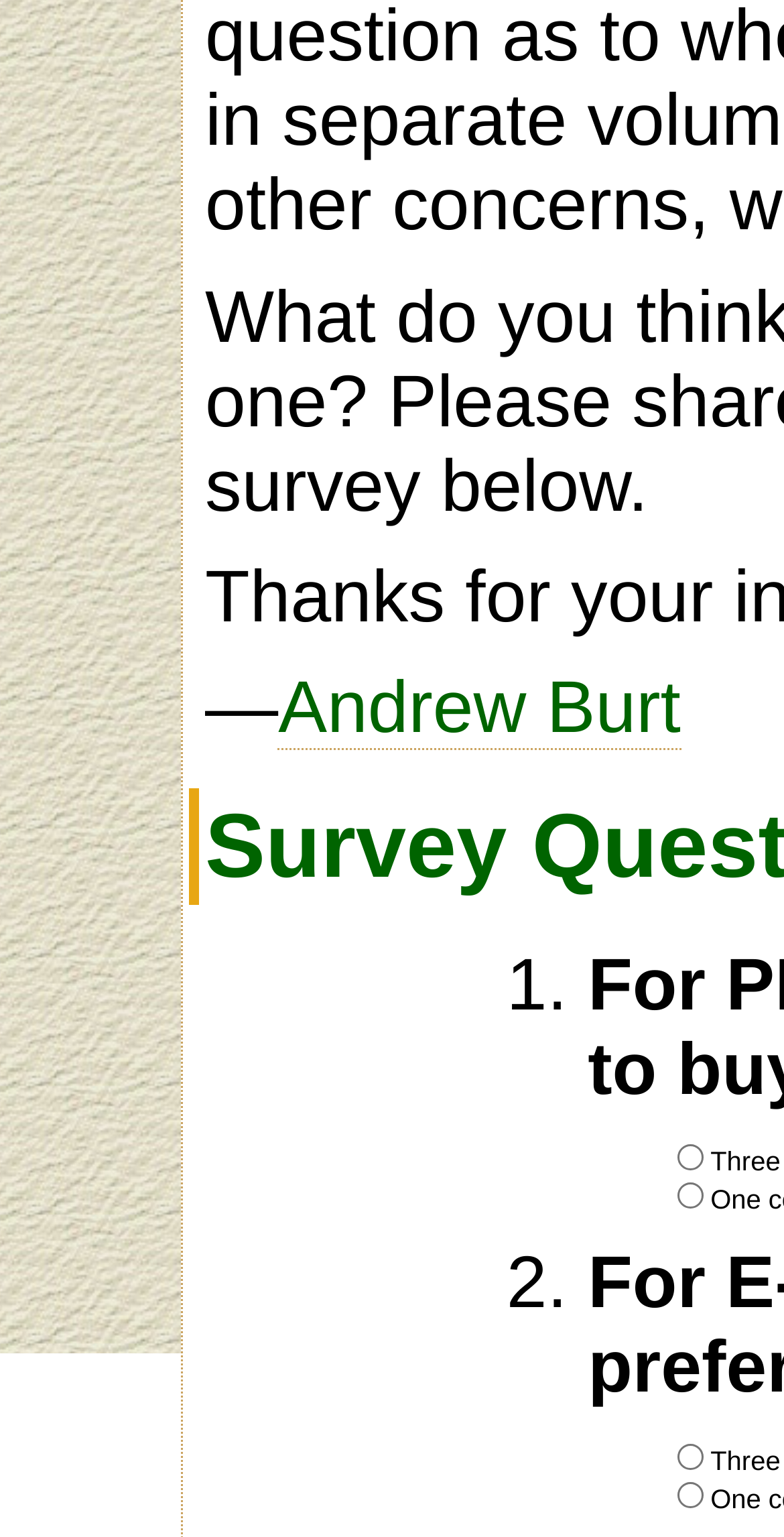How many radio buttons are there?
Refer to the image and provide a concise answer in one word or phrase.

6